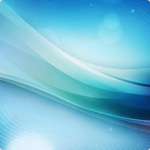What is the theme associated with the image?
Based on the visual content, answer with a single word or a brief phrase.

Tech support